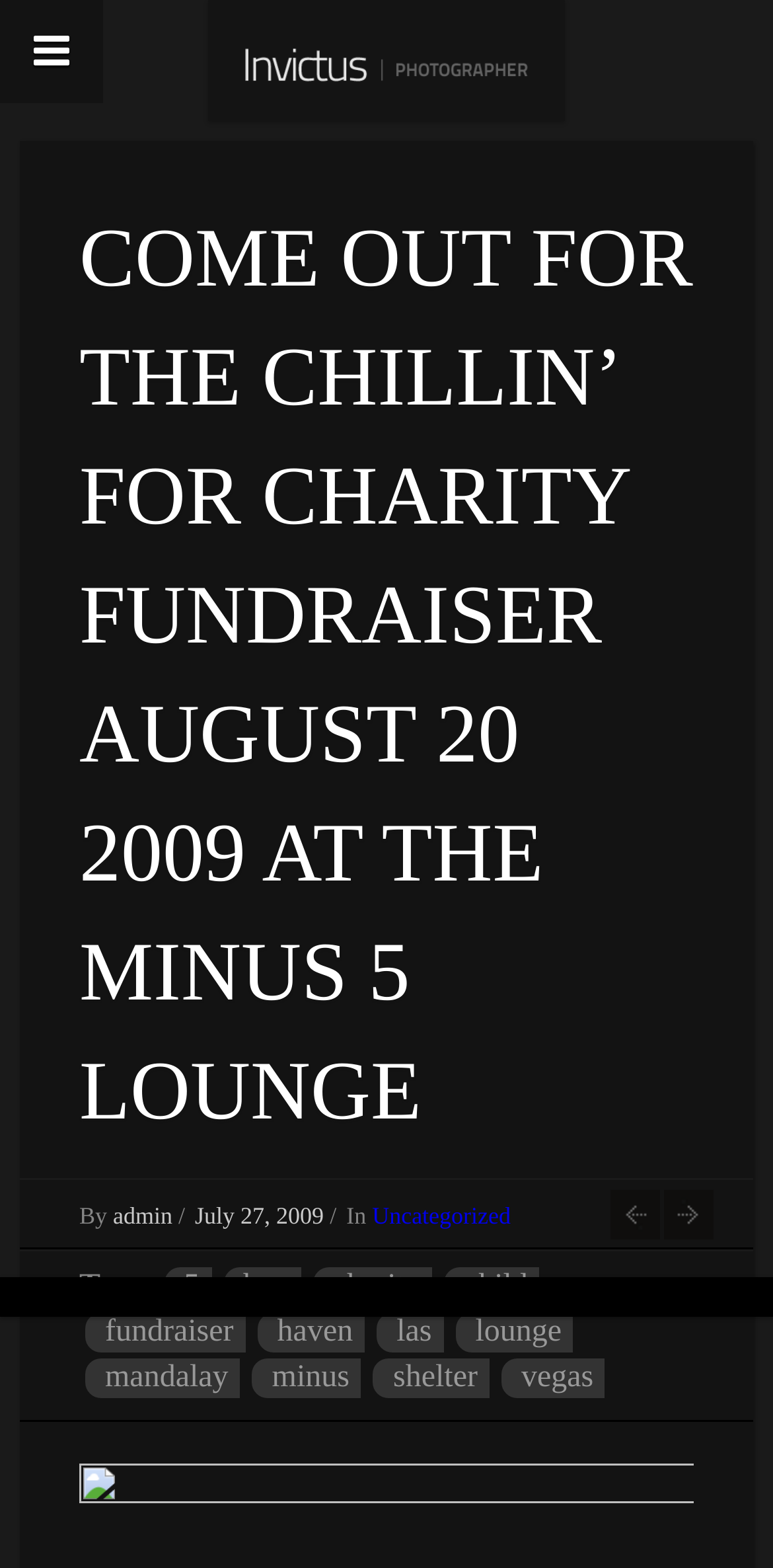What is the name of the hotel where the lounge is located?
Based on the image, please offer an in-depth response to the question.

The question asks for the name of the hotel where the lounge is located. By looking at the webpage, we can see the heading 'COME OUT FOR THE CHILLIN’ FOR CHARITY FUNDRAISER AUGUST 20 2009 AT THE MINUS 5 LOUNGE', which clearly mentions the location of the lounge as Mandalay Bay Hotel and Casino.